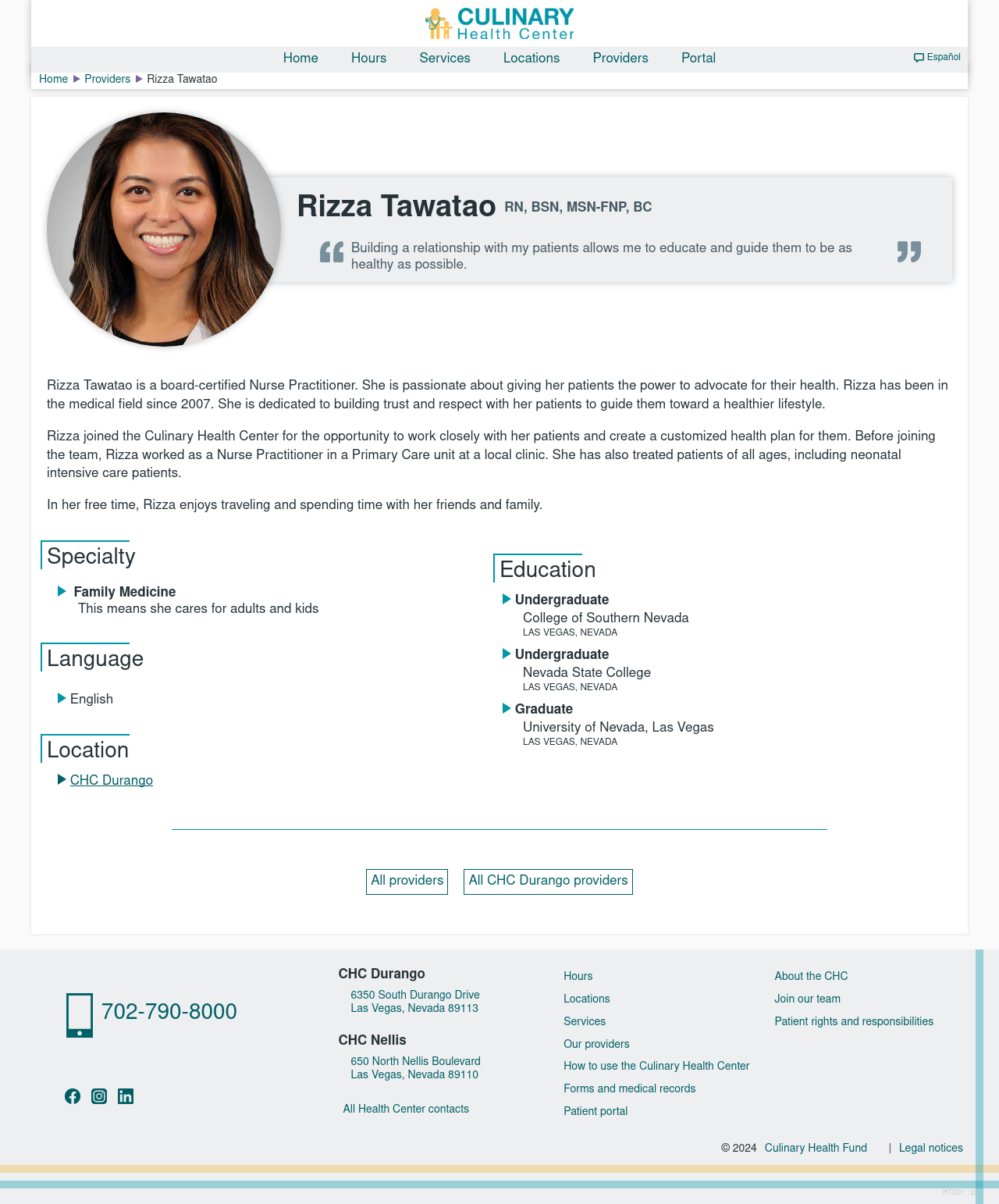What is Rizza Tawatao's profession?
Please answer the question with a detailed and comprehensive explanation.

Based on the webpage, Rizza Tawatao is a board-certified Nurse Practitioner, which is mentioned in the StaticText element with ID 65.